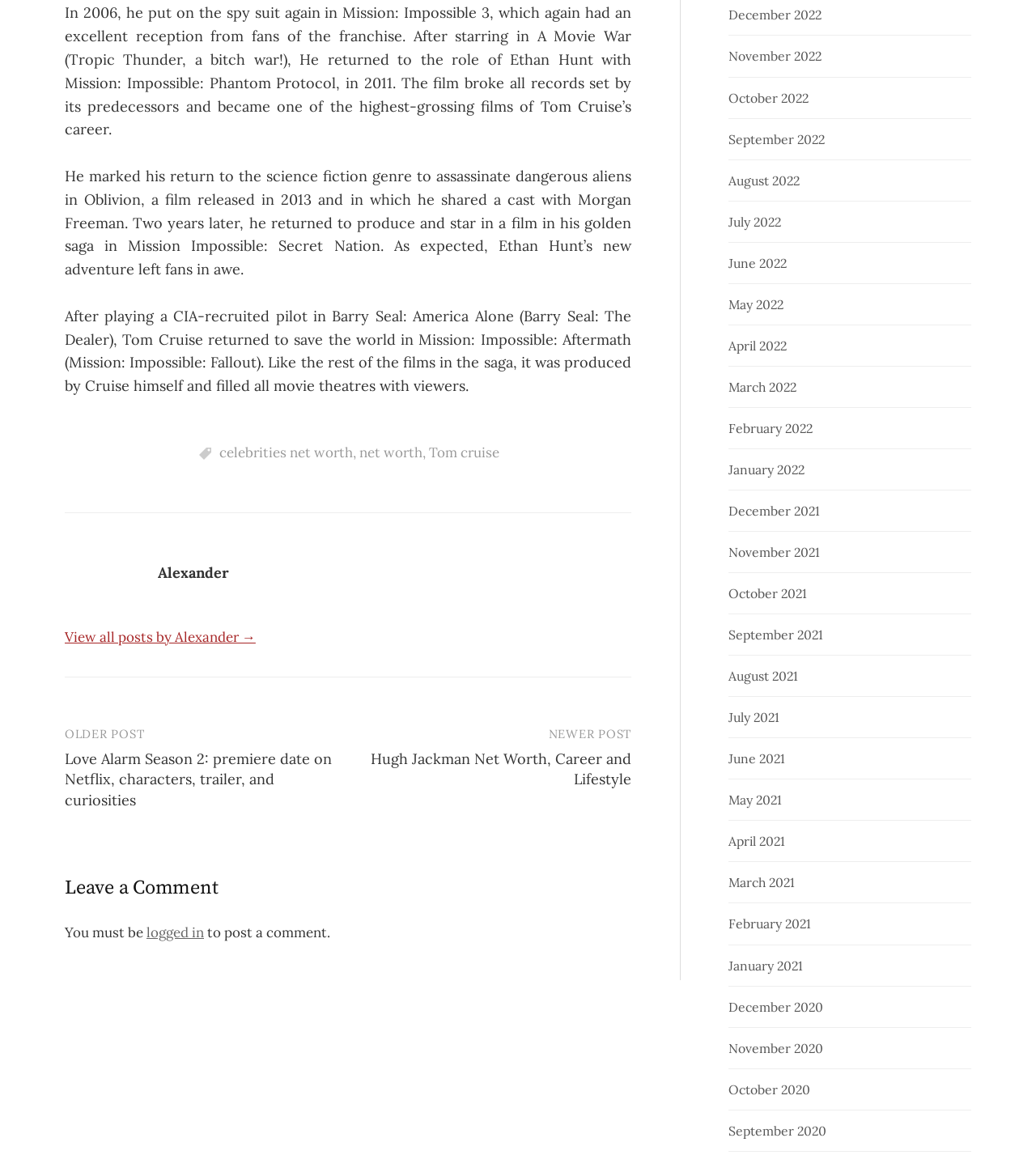Using the webpage screenshot and the element description celebrities net worth, determine the bounding box coordinates. Specify the coordinates in the format (top-left x, top-left y, bottom-right x, bottom-right y) with values ranging from 0 to 1.

[0.212, 0.384, 0.341, 0.399]